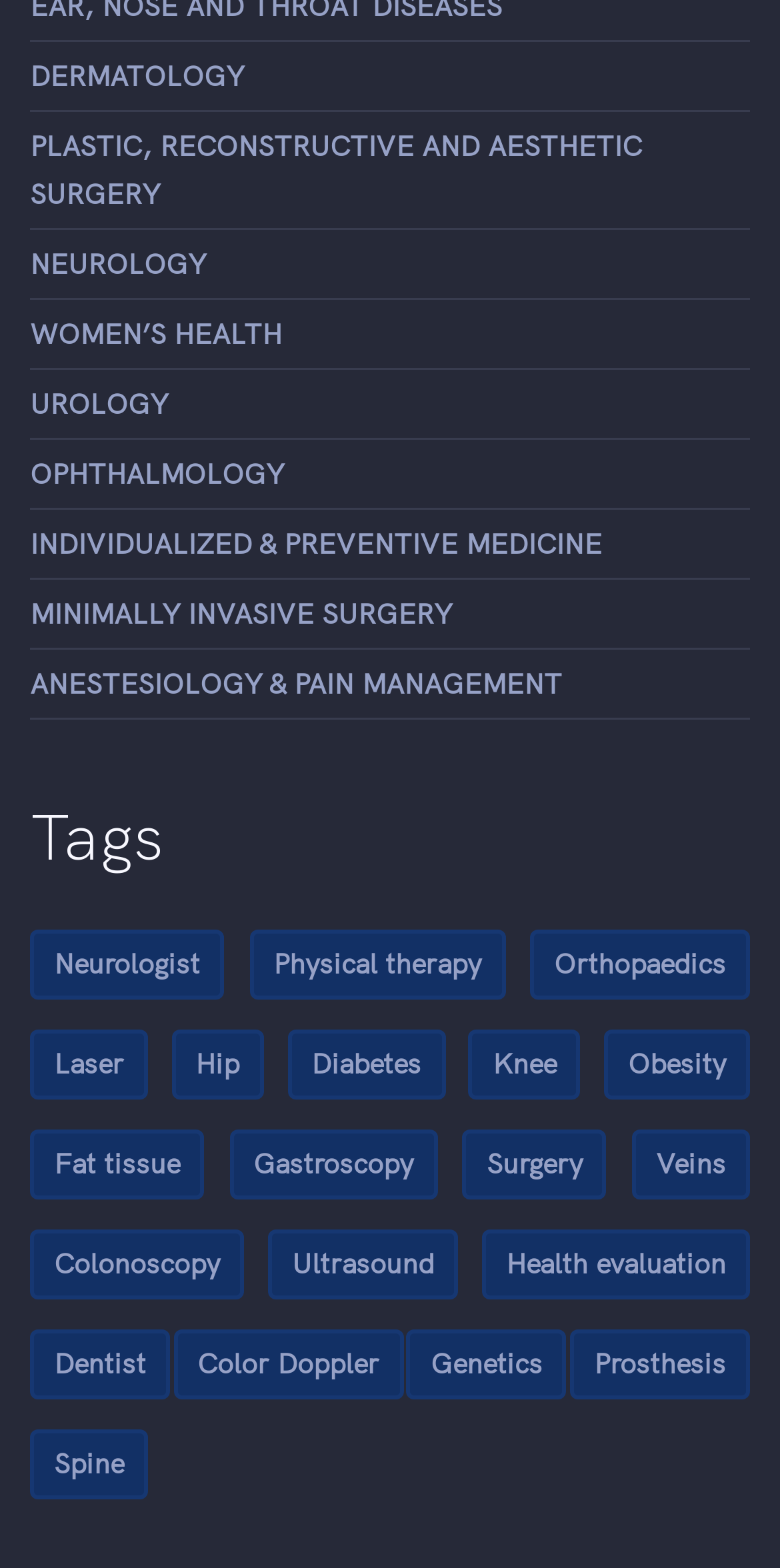Determine the bounding box coordinates of the clickable region to carry out the instruction: "Explore Ultrasound".

[0.344, 0.784, 0.587, 0.829]